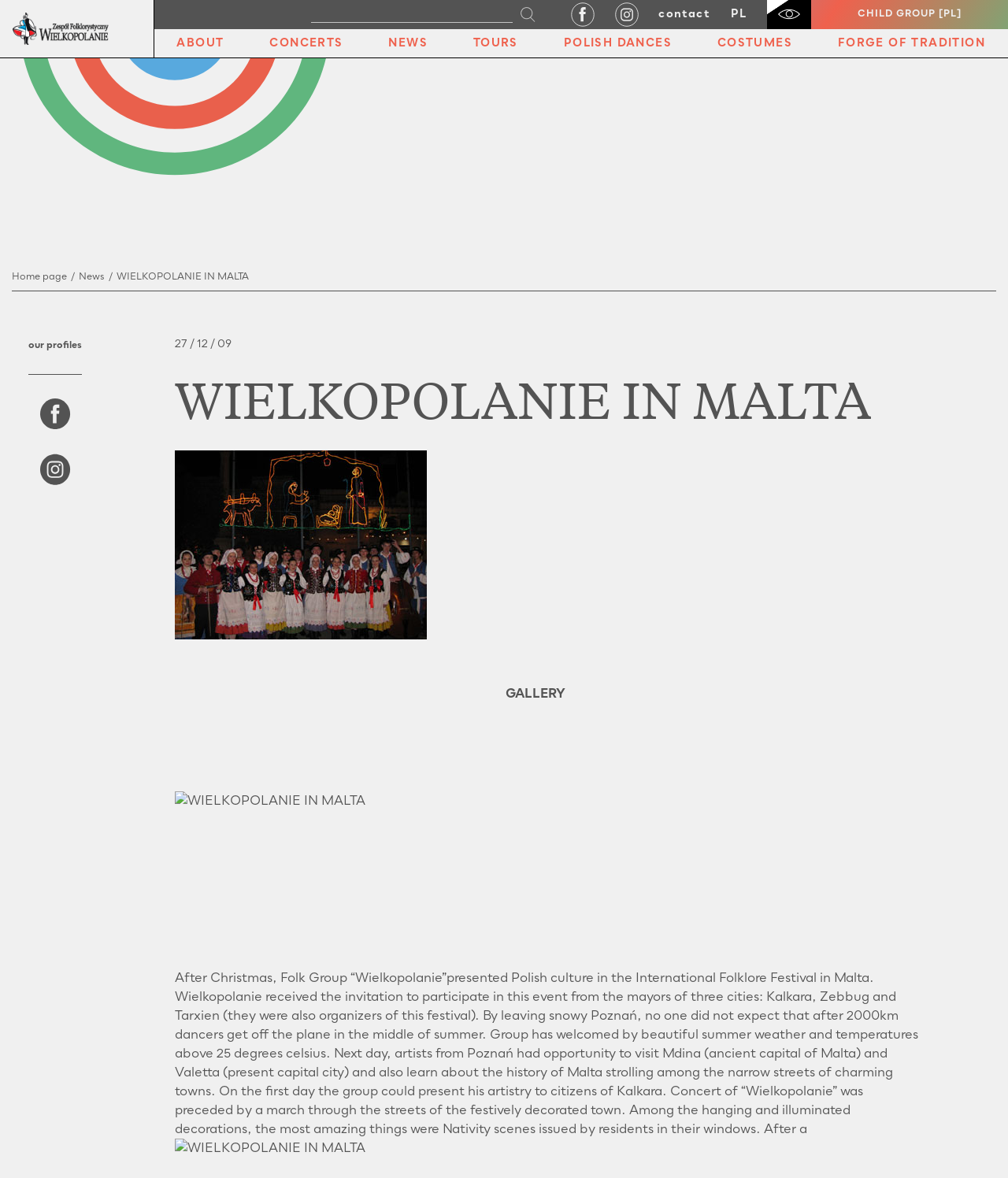Observe the image and answer the following question in detail: How many cities invited Wielkopolanie to the festival?

The answer can be found in the text 'Wielkopolanie received the invitation to participate in this event from the mayors of three cities: Kalkara, Zebbug and Tarxien...' which mentions the three cities that invited Wielkopolanie to the festival.